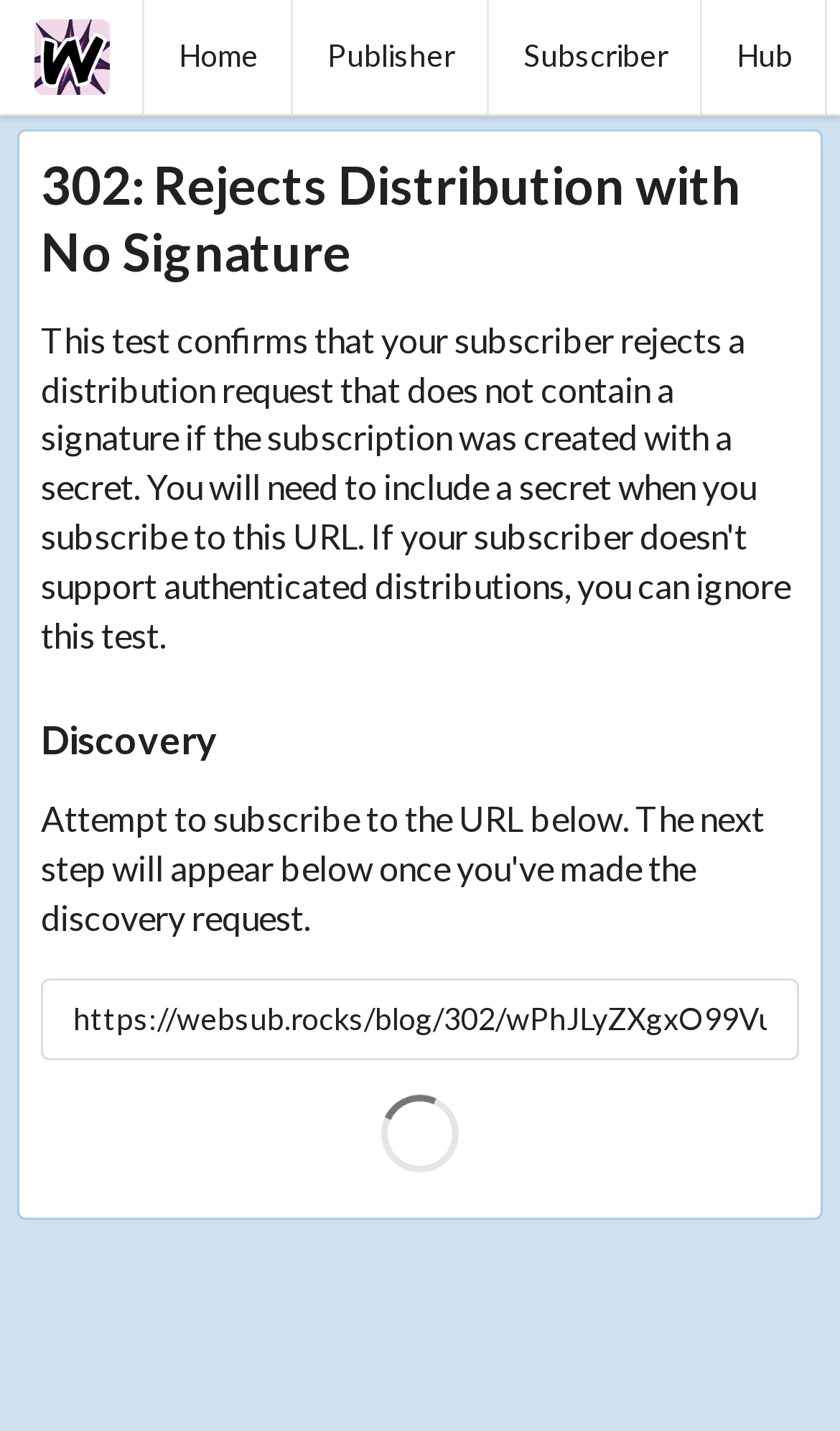Examine the image and give a thorough answer to the following question:
What is the general topic of the webpage?

The webpage's meta description is 'WebSub Rocks!', and the navigation links and headings suggest a focus on WebSub-related topics, such as publishing, subscribing, and hubs.